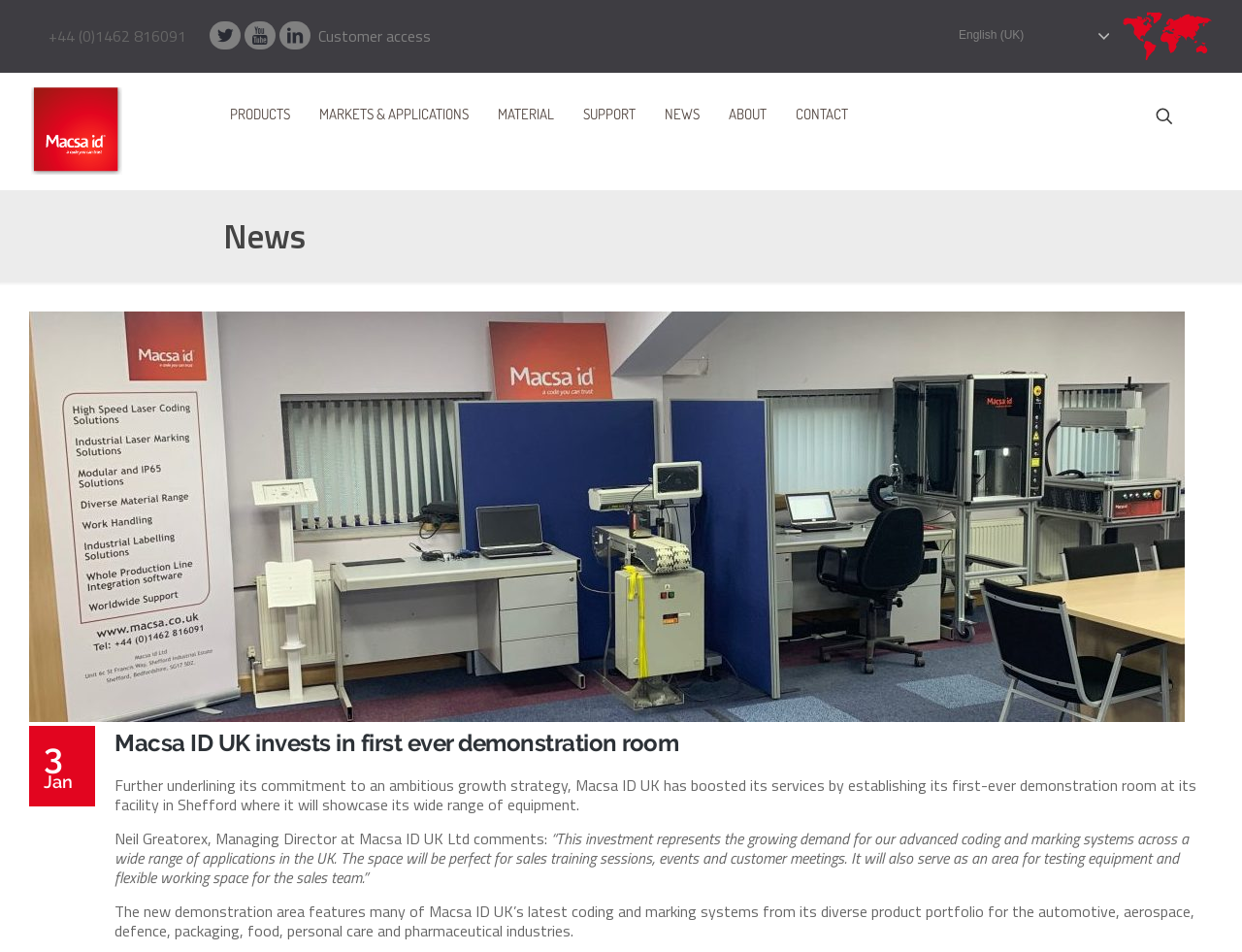Please specify the bounding box coordinates of the clickable section necessary to execute the following command: "Visit the products page".

[0.185, 0.076, 0.234, 0.164]